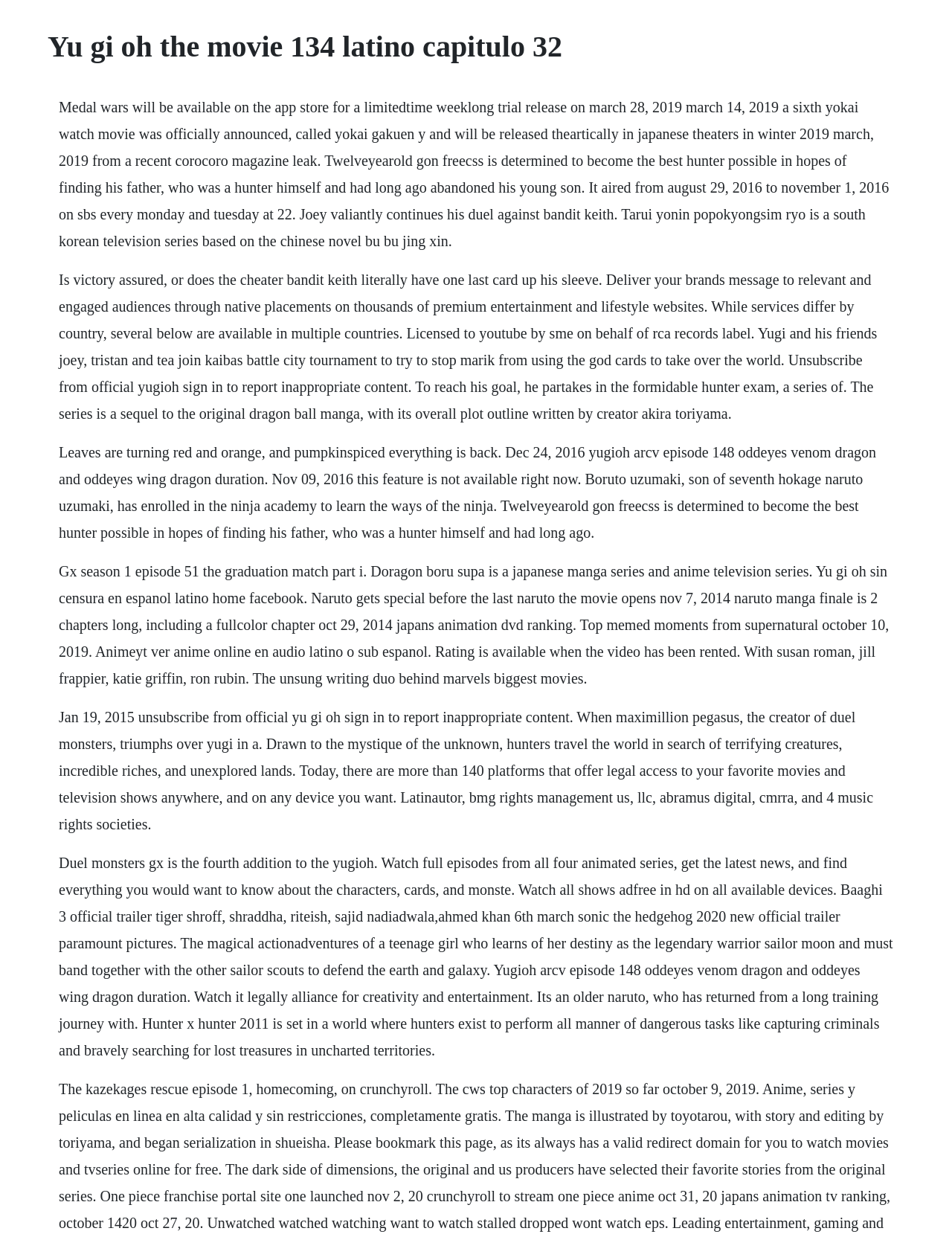Illustrate the webpage's structure and main components comprehensively.

This webpage appears to be a collection of information and summaries about various anime and manga series, including Yu-Gi-Oh!, Hunter x Hunter, Naruto, and Dragon Ball. 

At the top of the page, there is a heading that reads "Yu gi oh the movie 134 latino capitulo 32". 

Below the heading, there are six blocks of text, each containing summaries and information about different anime and manga series. The first block of text discusses Medal Wars, Yokai Watch, and Hunter x Hunter. The second block of text talks about Yu-Gi-Oh!, specifically a duel between Joey and Bandit Keith. The third block of text mentions the changing of the seasons and then discusses Yu-Gi-Oh! Arc-V and Boruto. The fourth block of text discusses various anime series, including Yu-Gi-Oh!, Naruto, and Dragon Ball. The fifth block of text talks about Yu-Gi-Oh! and its creator, Maximillion Pegasus, as well as the world of hunters in Hunter x Hunter. The sixth and final block of text discusses Duel Monsters GX, Yu-Gi-Oh!, and other anime series, including Sailor Moon and Hunter x Hunter.

The text blocks are arranged vertically, with each block positioned below the previous one. There are no images on the page.